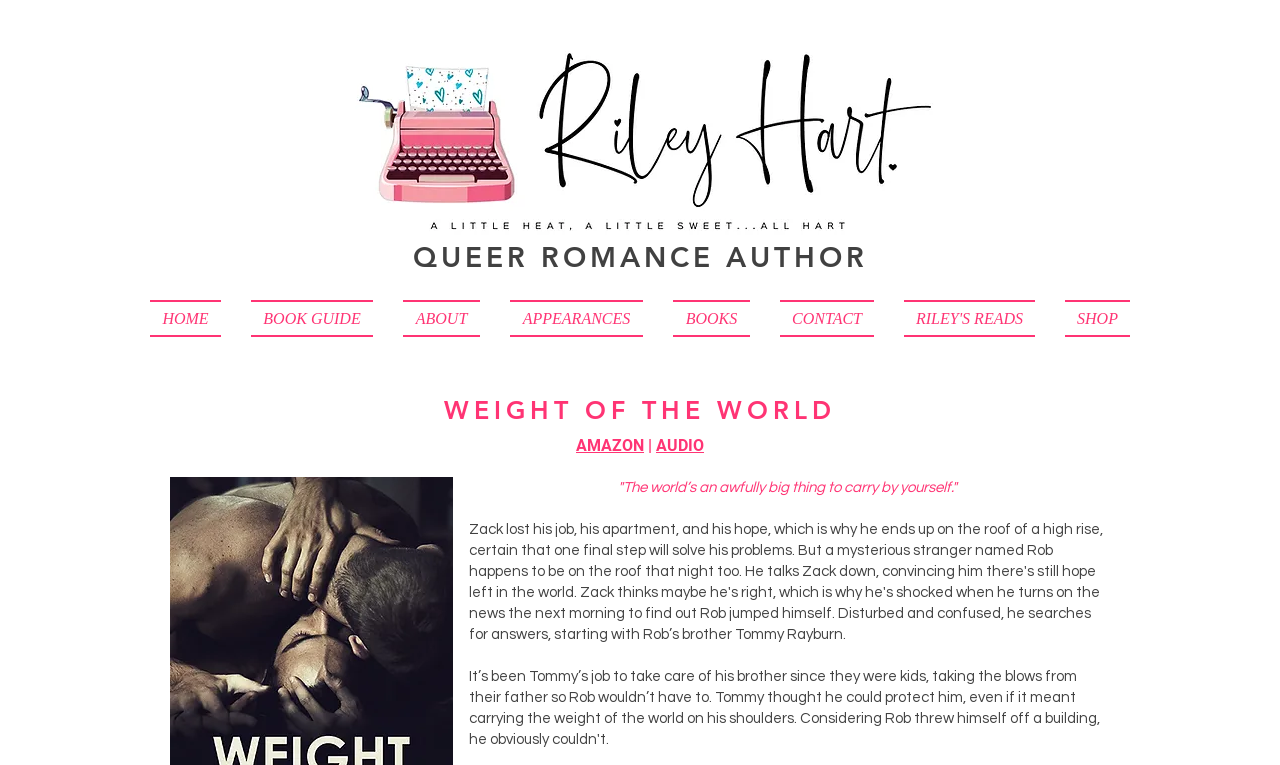Using a single word or phrase, answer the following question: 
What is the title of the book?

Weight of the World